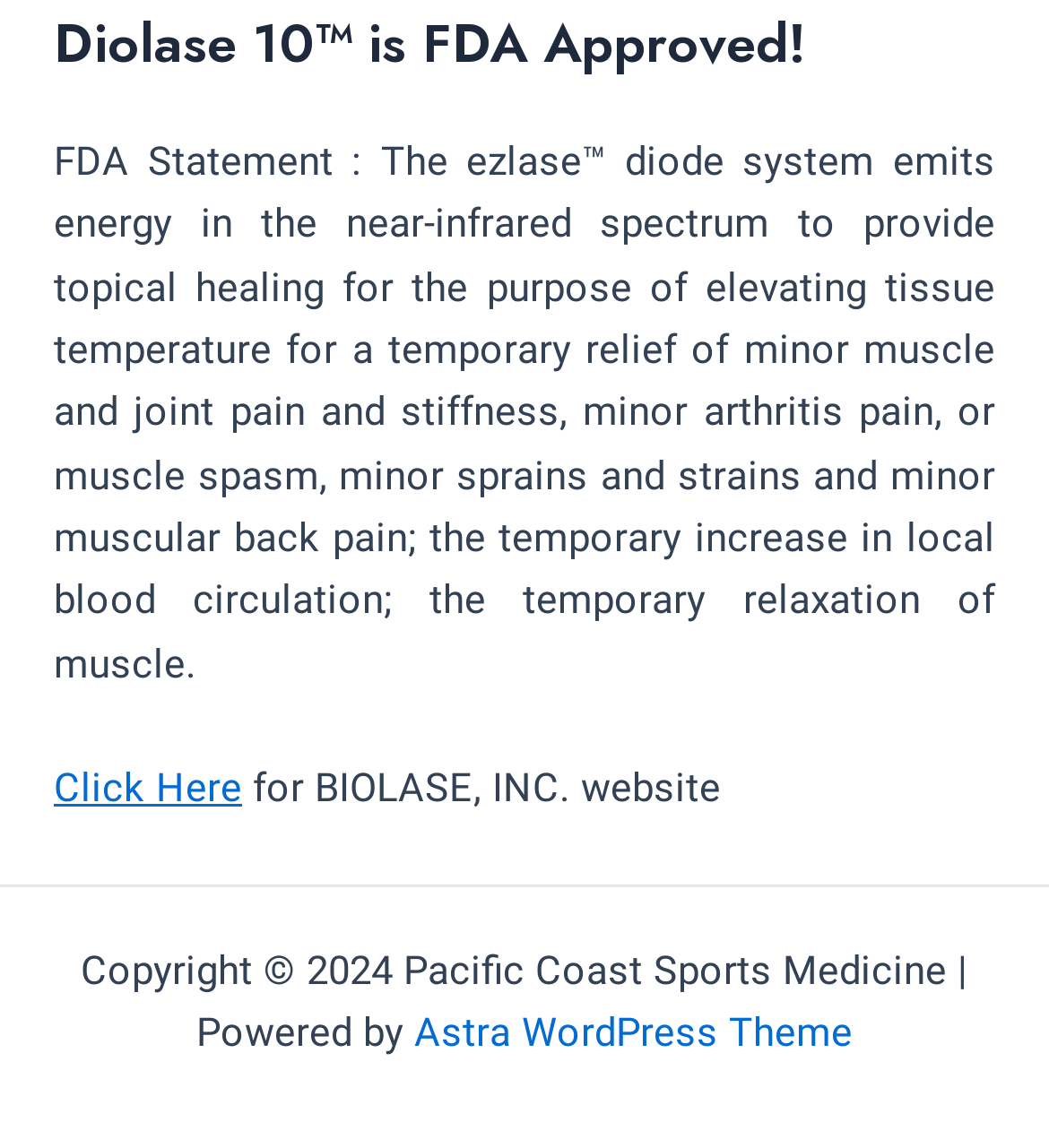Who is the copyright holder of this website?
Give a detailed and exhaustive answer to the question.

The copyright information at the bottom of the webpage indicates that the copyright holder is Pacific Coast Sports Medicine.